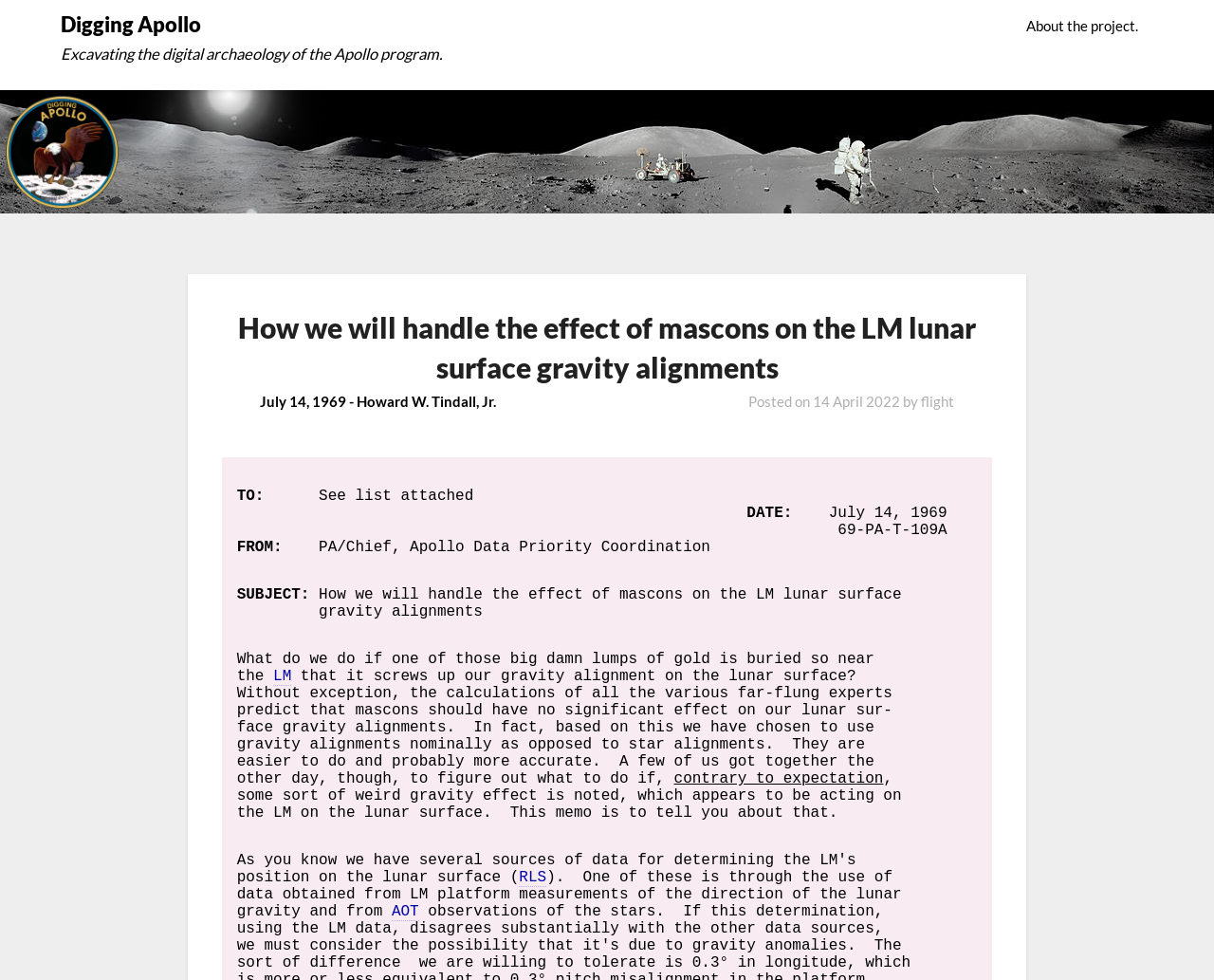What is the abbreviation of Lunar Excursion Module?
Please provide a comprehensive answer based on the details in the screenshot.

The answer can be found in the generic element 'Lunar (Excursion) Module' which has a sub-element 'LM'.